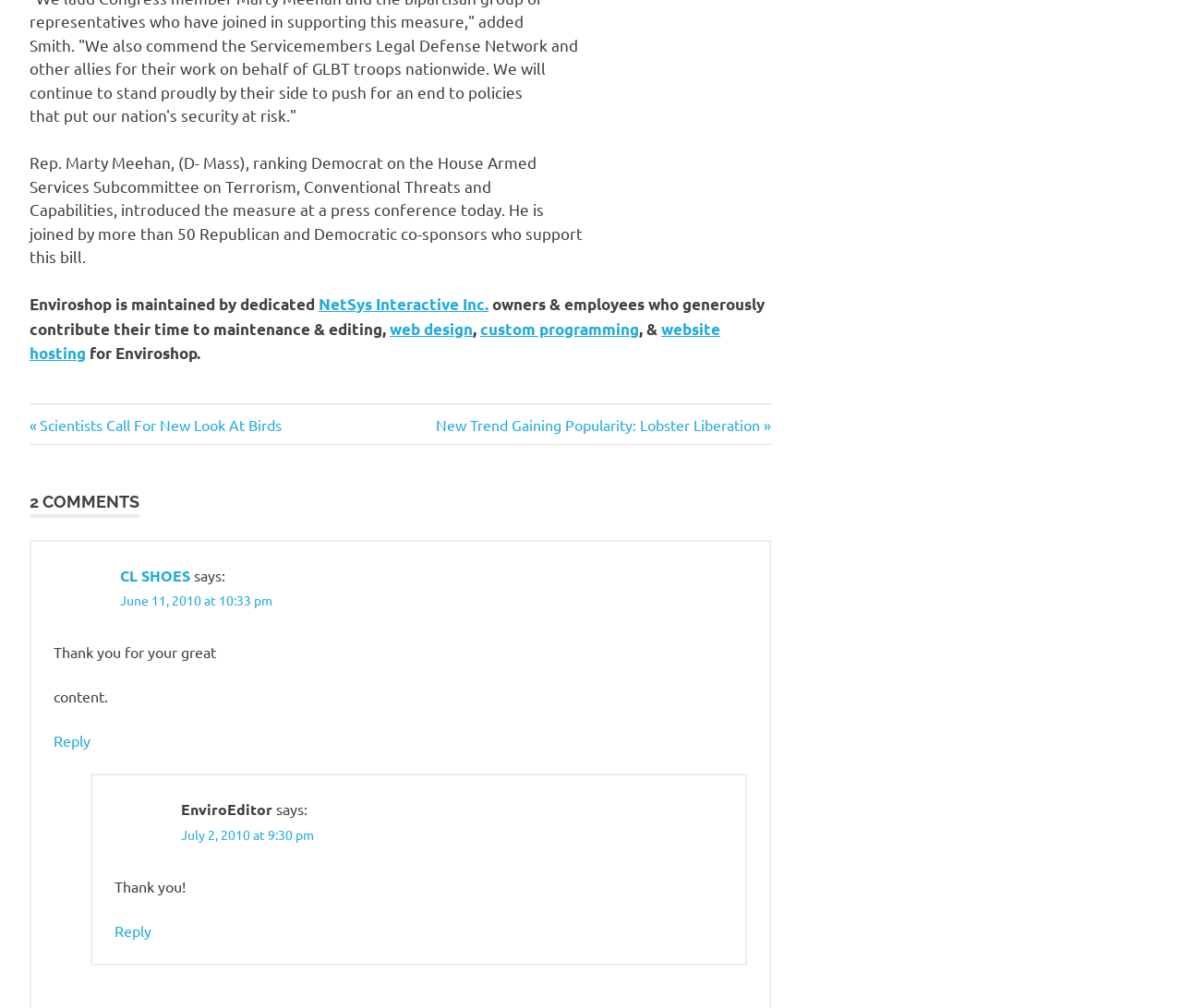What is the date of the first comment?
Please provide a single word or phrase in response based on the screenshot.

June 11, 2010